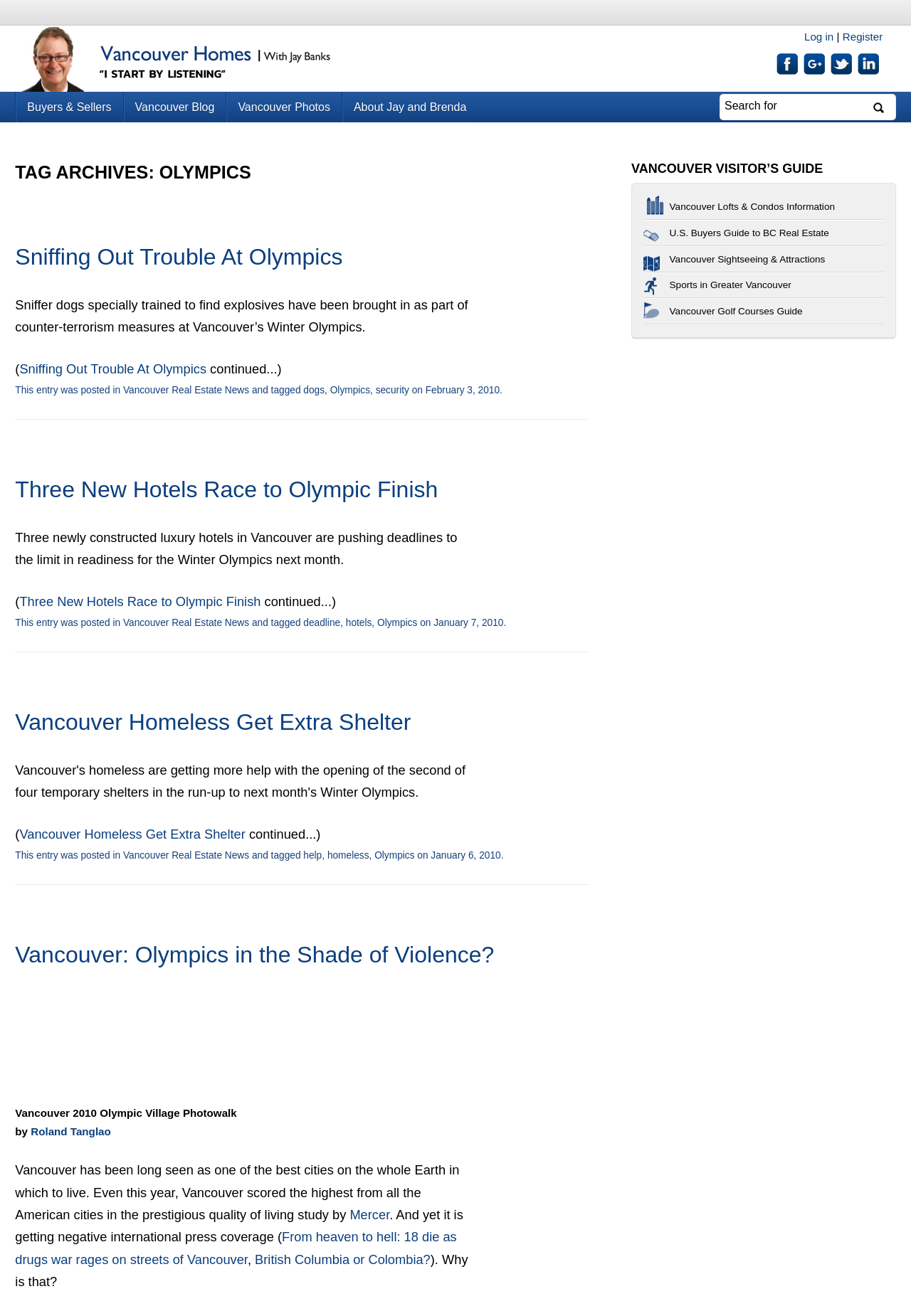How many social media profiles are linked?
Please provide a single word or phrase in response based on the screenshot.

4